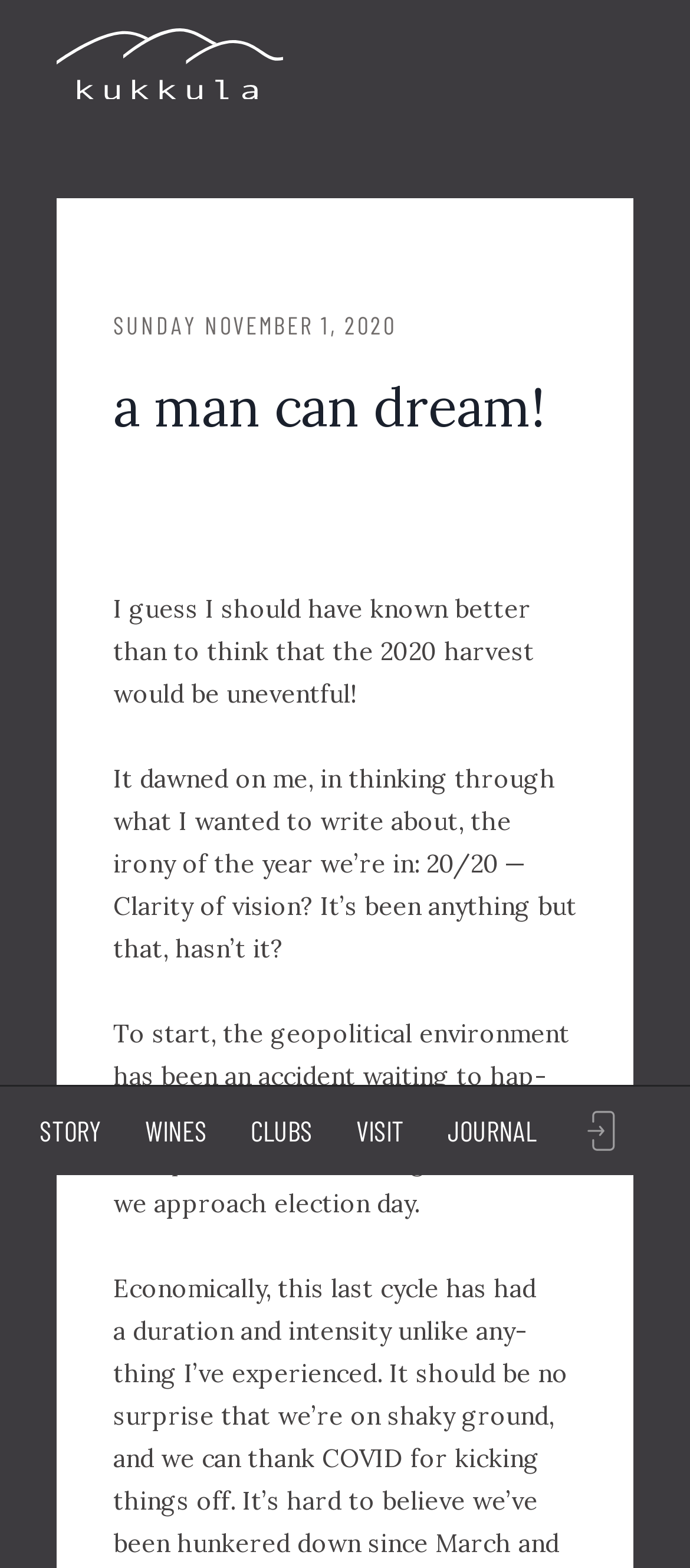What is the theme of the article?
Carefully analyze the image and provide a thorough answer to the question.

I determined the answer by reading the StaticText elements which mention 'harvest' and 'election day', indicating that the article is about the author's experience during the harvest season and its relation to the current political environment.